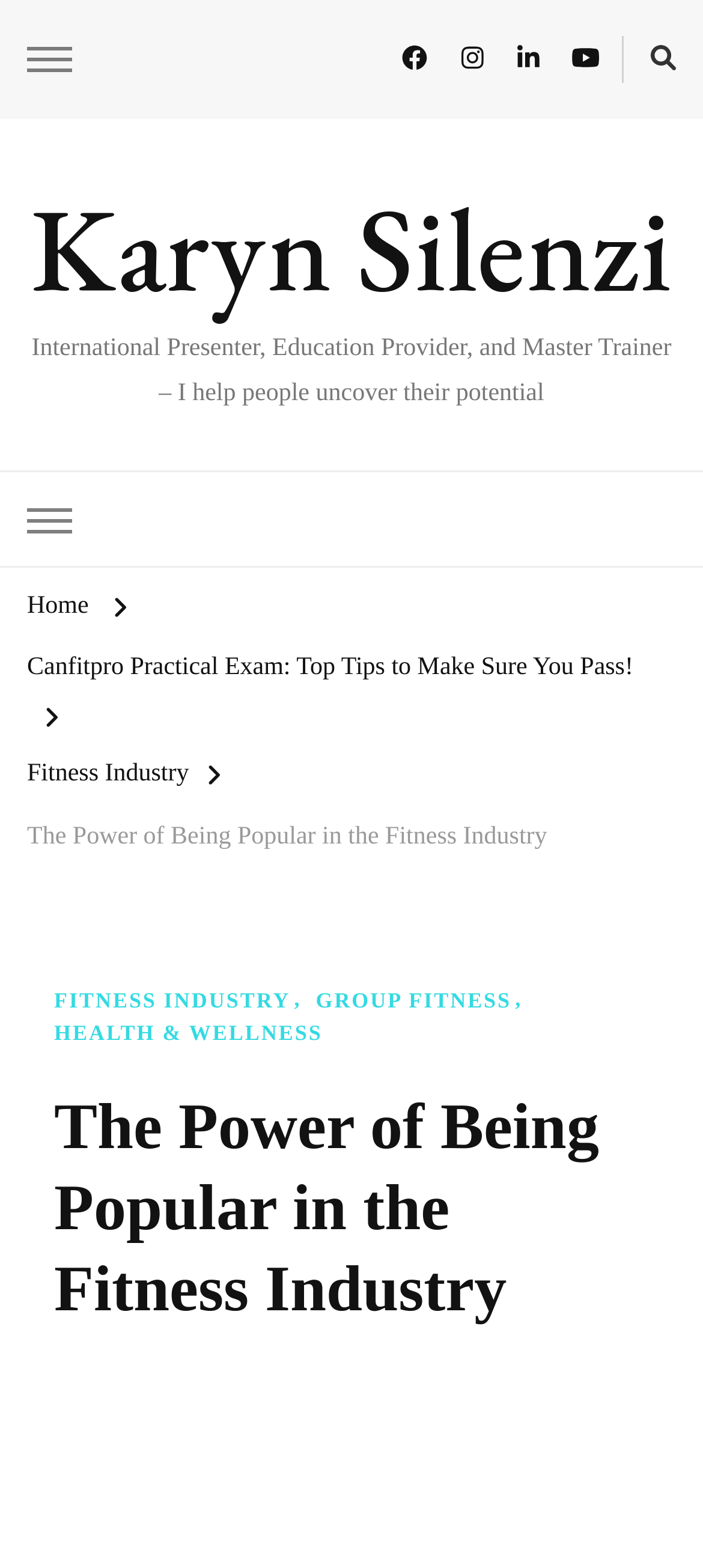Locate the bounding box coordinates of the element that should be clicked to fulfill the instruction: "Visit Karyn Silenzi's homepage".

[0.044, 0.109, 0.956, 0.208]